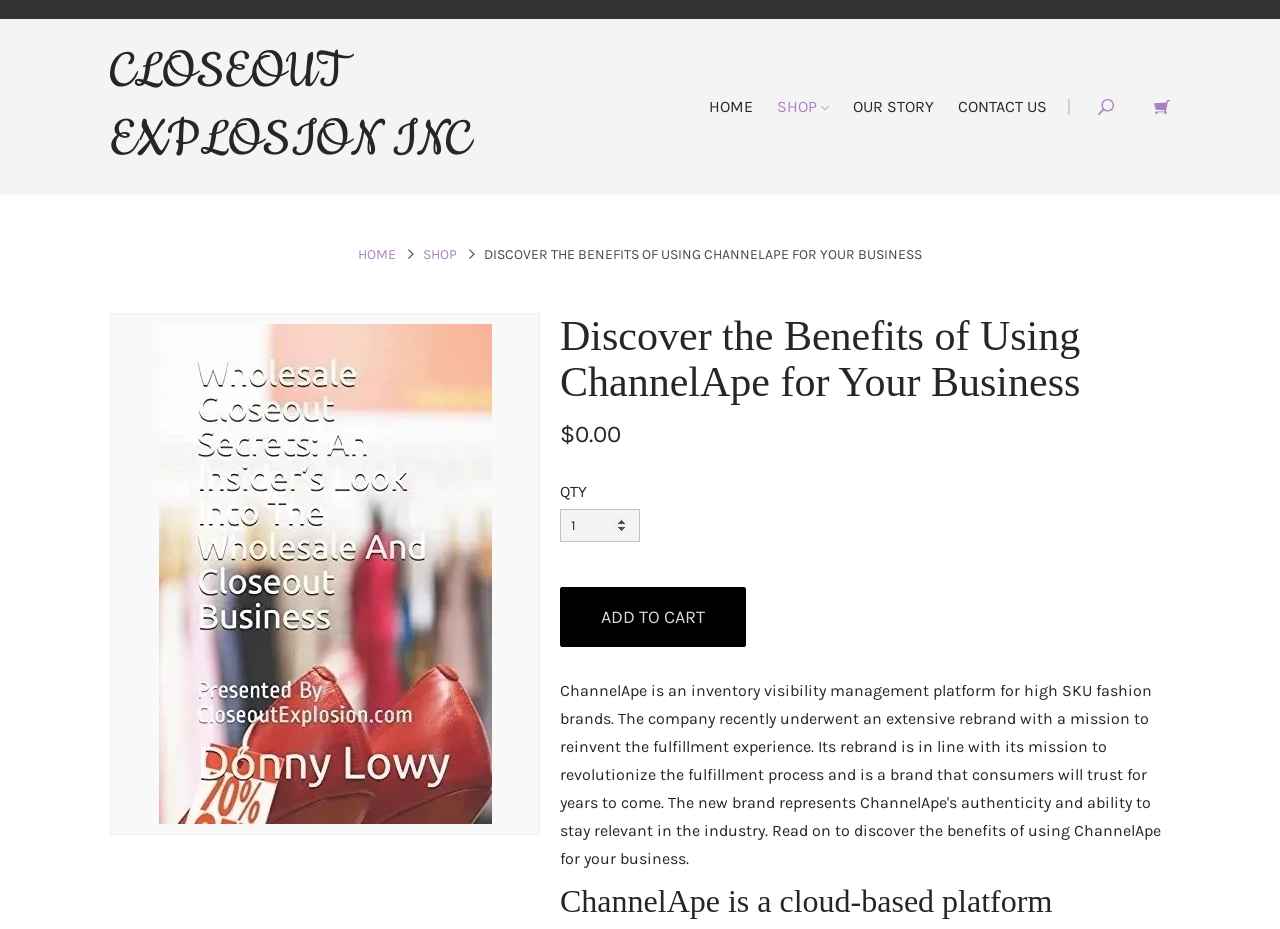Find the bounding box of the element with the following description: "parent_node: QTY value="Add to Cart"". The coordinates must be four float numbers between 0 and 1, formatted as [left, top, right, bottom].

[0.438, 0.631, 0.583, 0.696]